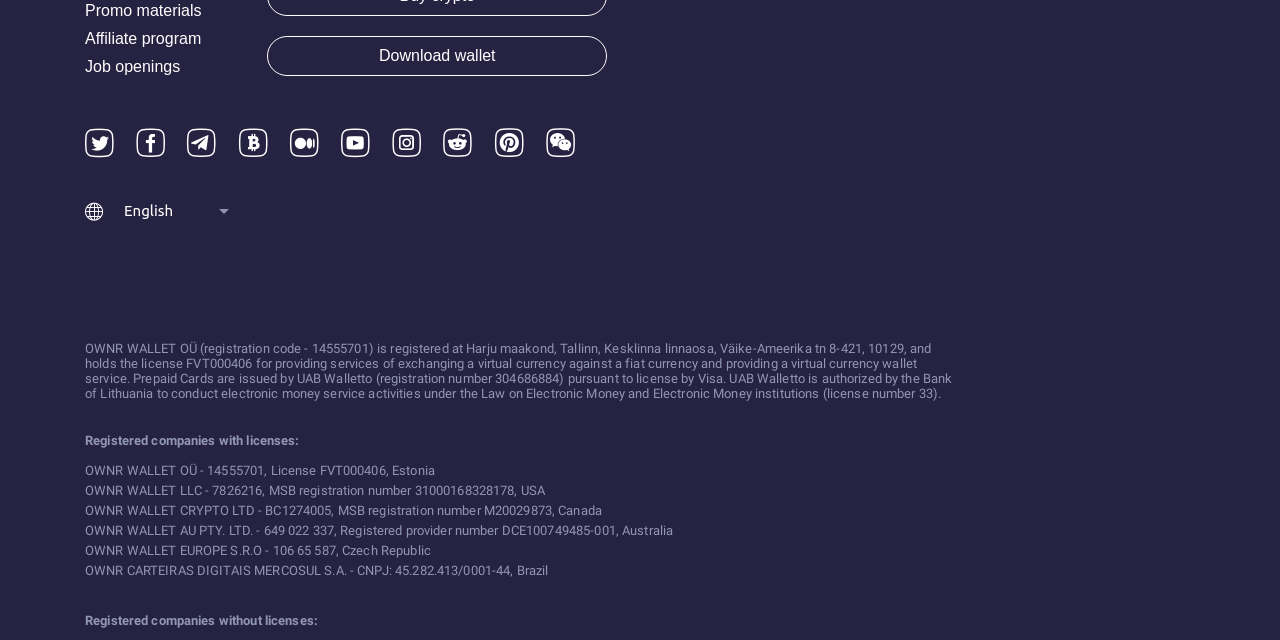What is the social media platform with the smallest bounding box?
Provide a comprehensive and detailed answer to the question.

By comparing the bounding box coordinates of each social media link, I found that Twitter has the smallest bounding box with coordinates [0.066, 0.198, 0.089, 0.252].